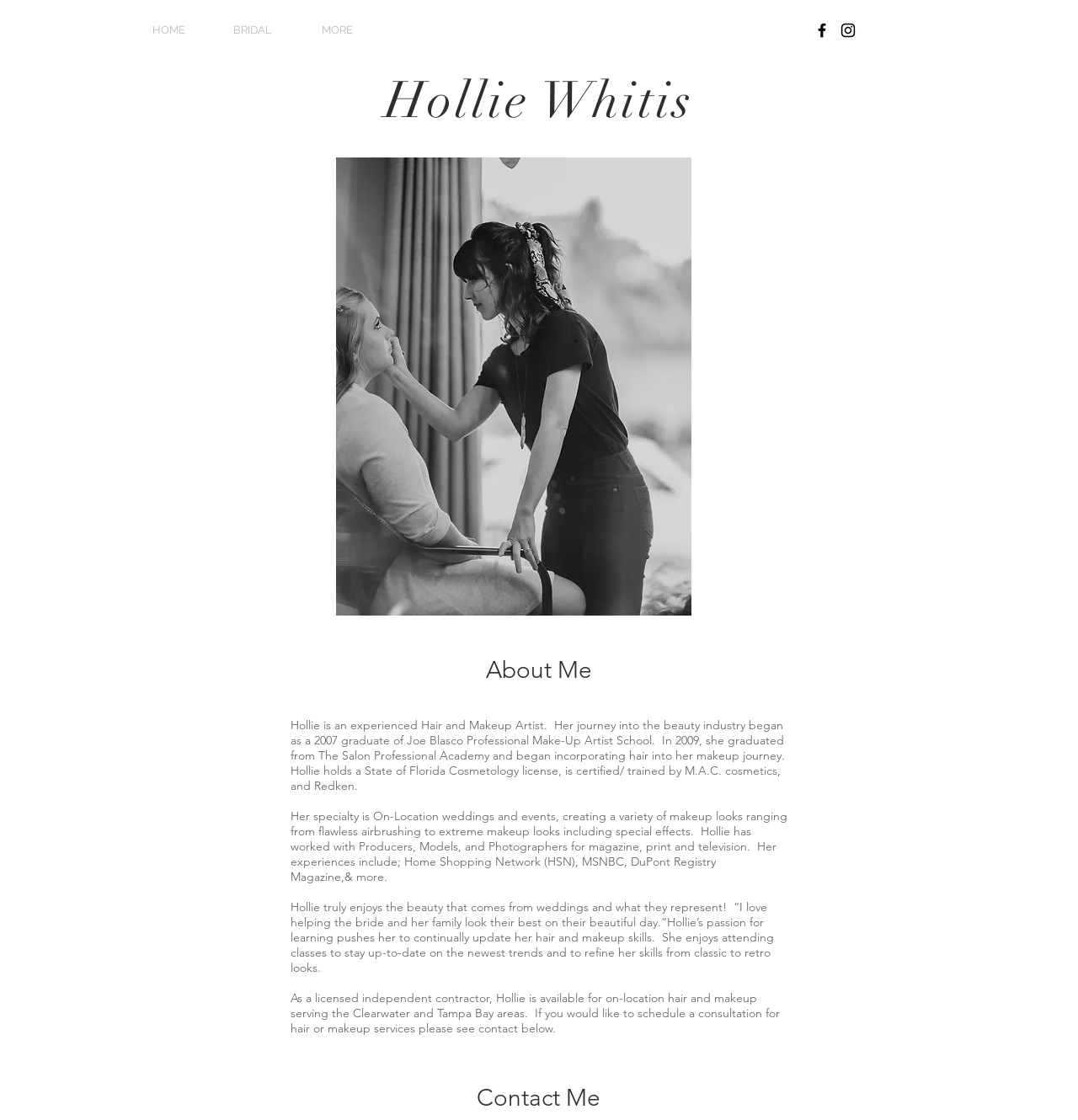What is Hollie's profession?
Please provide a single word or phrase as your answer based on the screenshot.

Hair and Makeup Artist